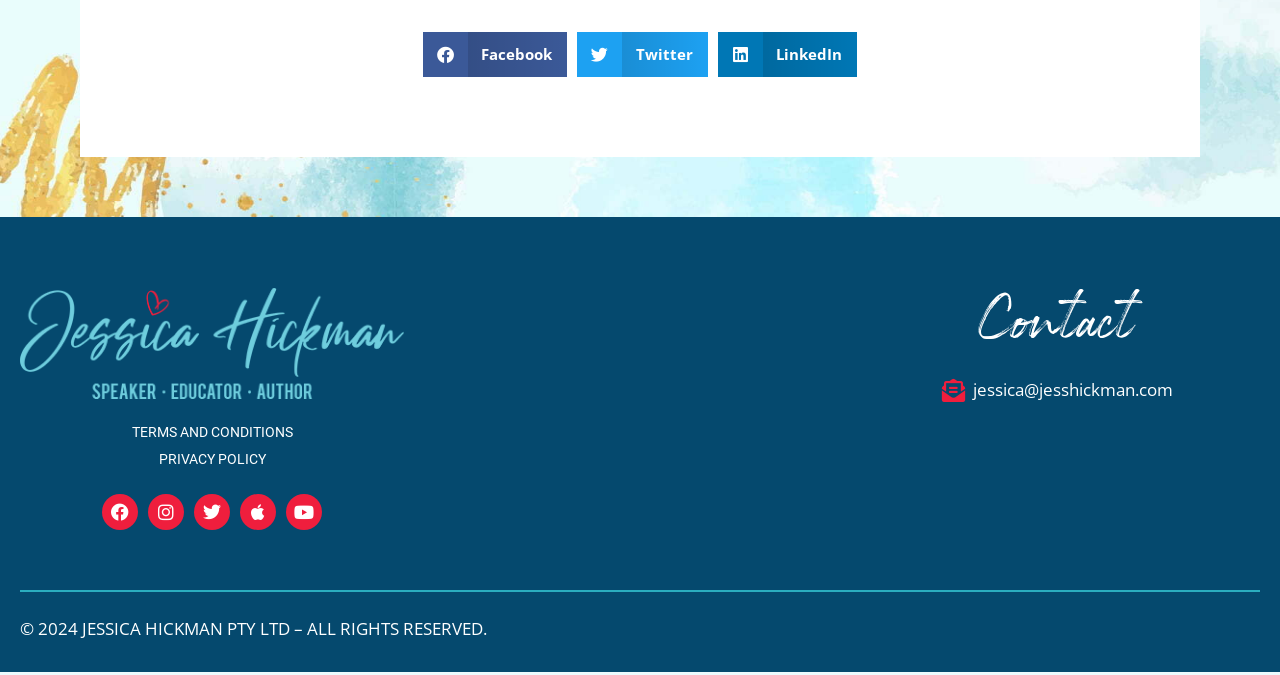Based on the image, give a detailed response to the question: What is the company name?

I found the company name in the copyright statement at the bottom of the webpage, which is '© 2024 JESSICA HICKMAN PTY LTD – ALL RIGHTS RESERVED'.